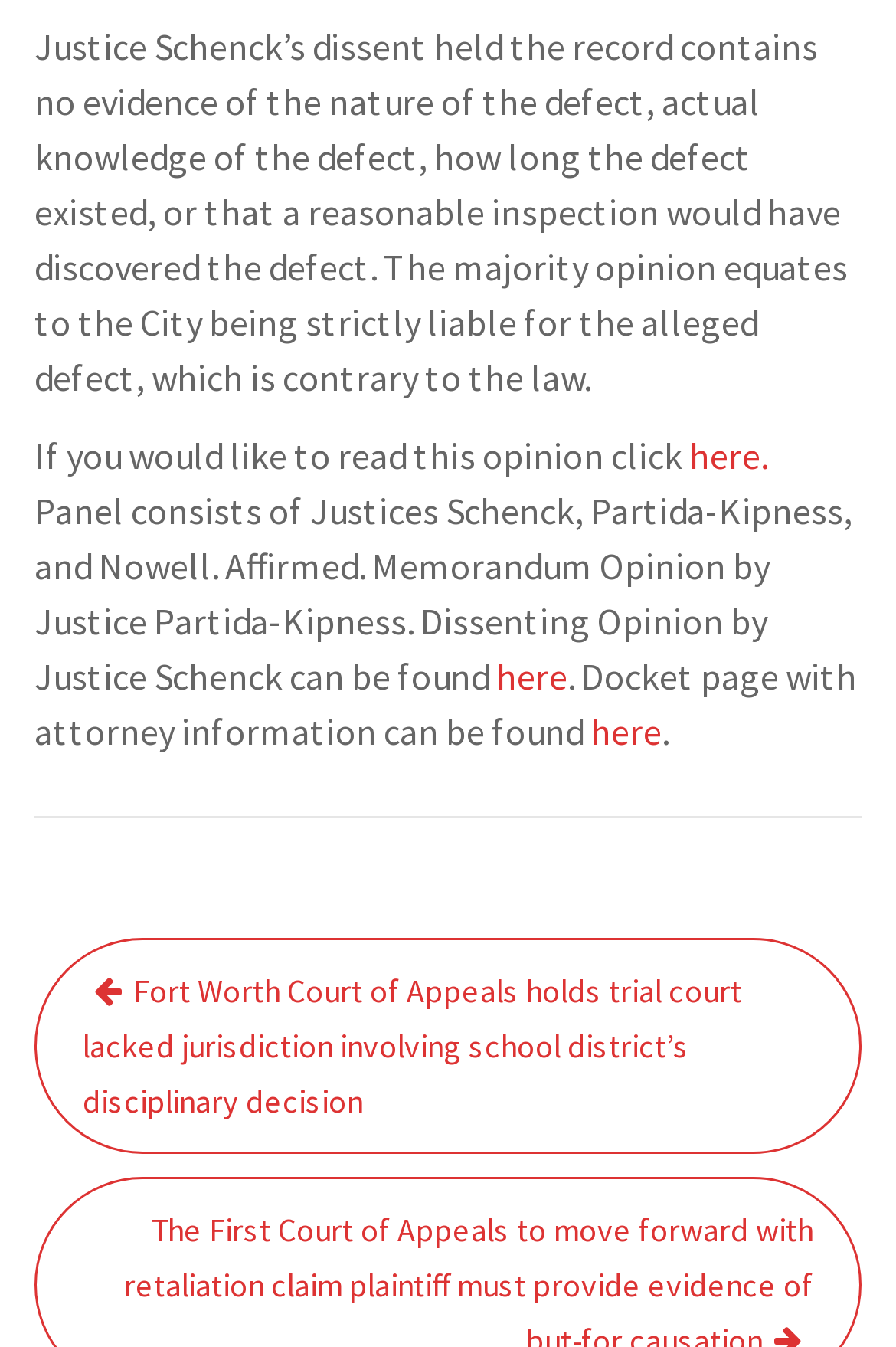Carefully examine the image and provide an in-depth answer to the question: What is the topic of the text?

The topic of the text is Justice Schenck's dissent, which is mentioned in the first StaticText element, indicating that the webpage is discussing a legal opinion or court case.